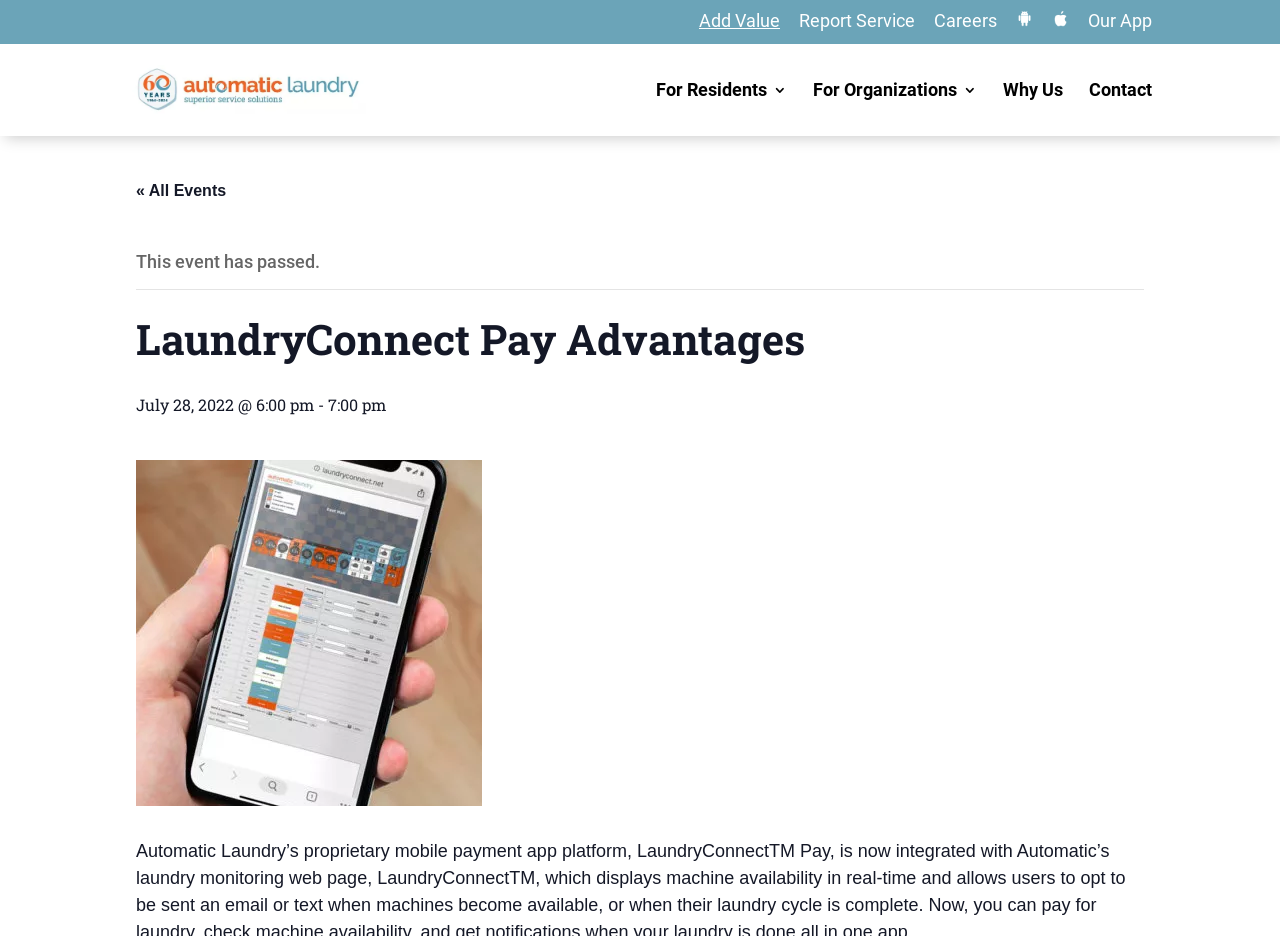What is the event date mentioned on the webpage?
Please provide a single word or phrase as your answer based on the image.

July 28, 2022